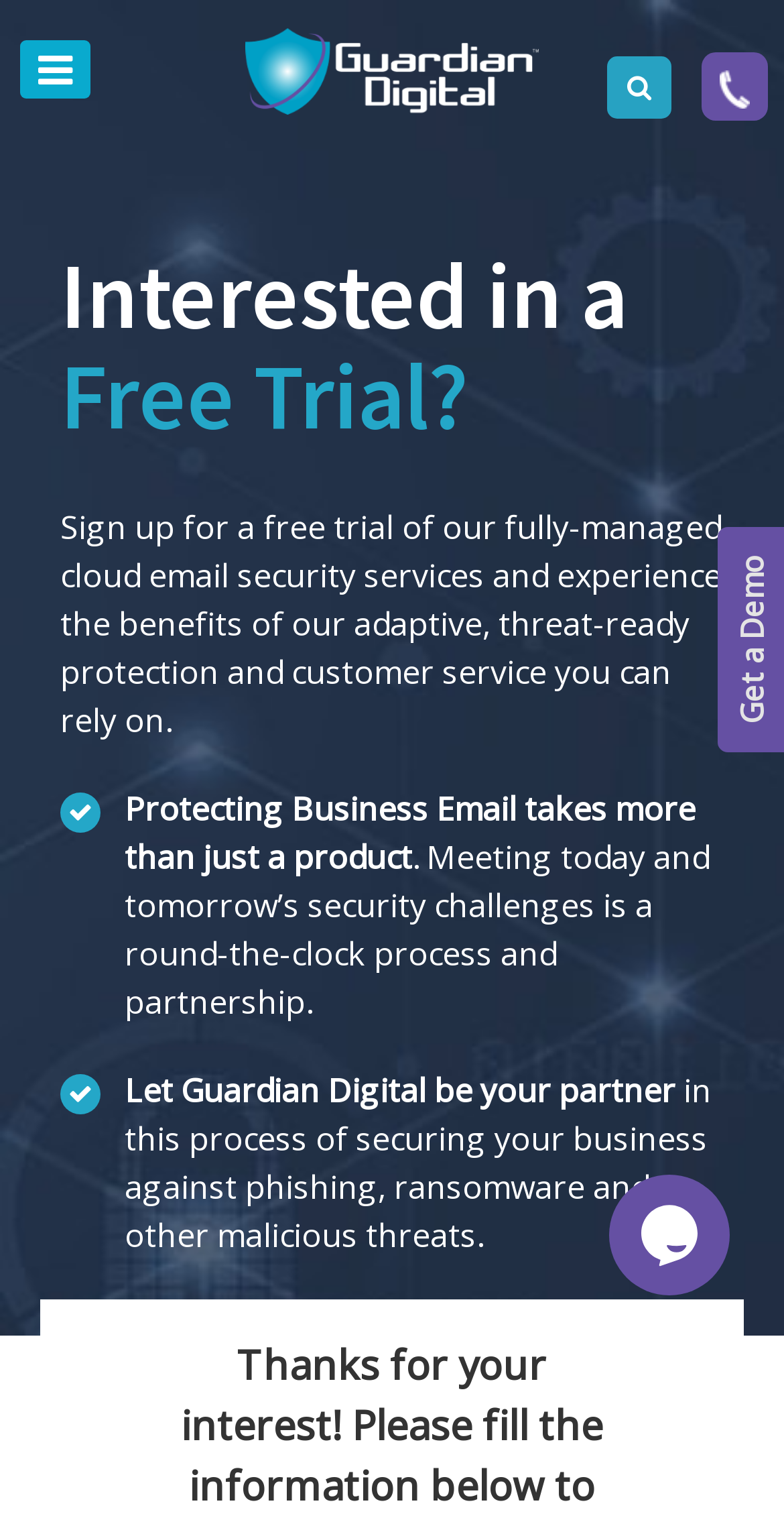Using the description: "alt="Guardian Digital"", identify the bounding box of the corresponding UI element in the screenshot.

[0.313, 0.096, 0.687, 0.118]